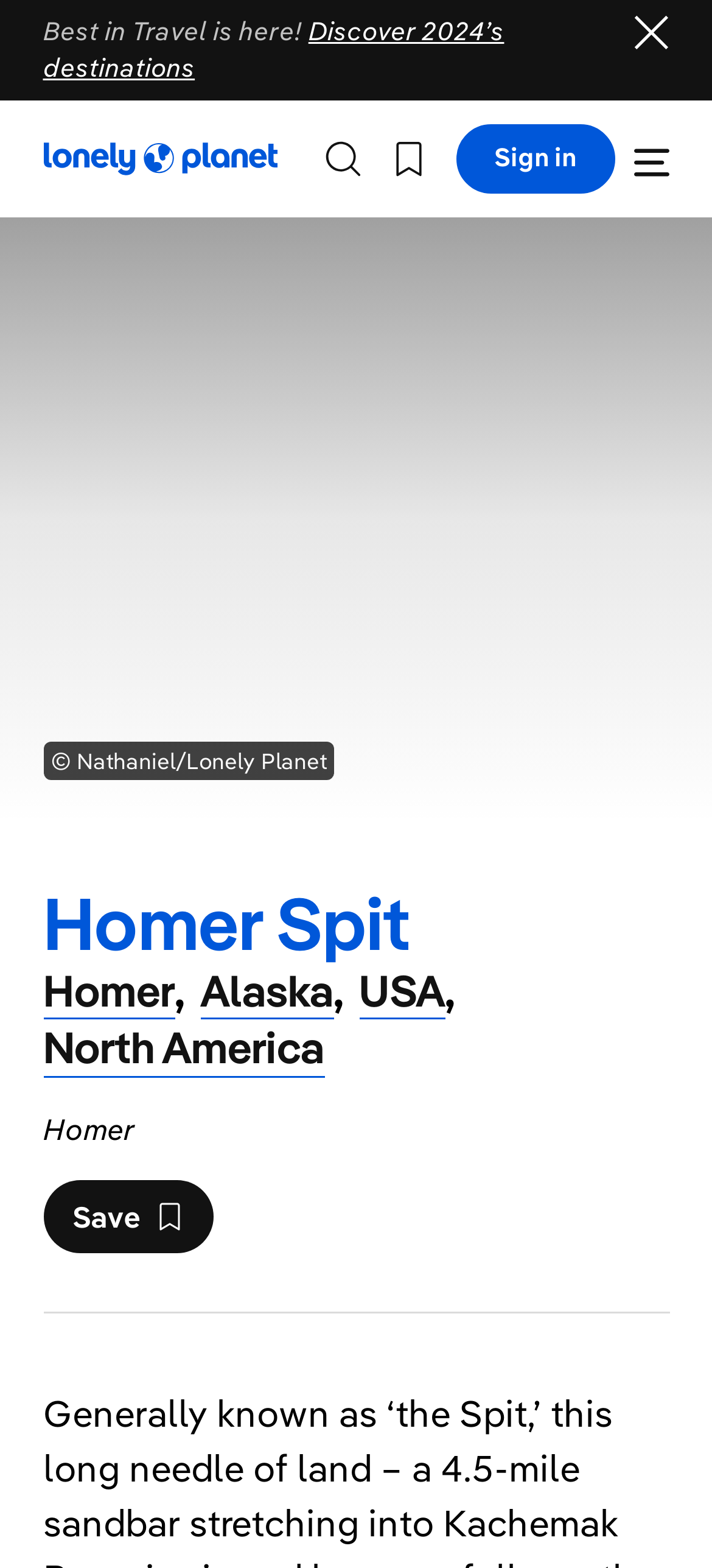Please provide the bounding box coordinates in the format (top-left x, top-left y, bottom-right x, bottom-right y). Remember, all values are floating point numbers between 0 and 1. What is the bounding box coordinate of the region described as: Discover 2024’s destinations

[0.06, 0.009, 0.708, 0.053]